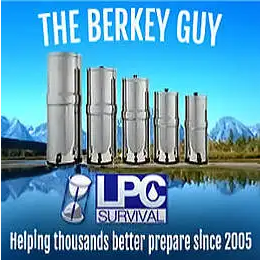What is the year mentioned in the tagline?
Based on the image content, provide your answer in one word or a short phrase.

2005